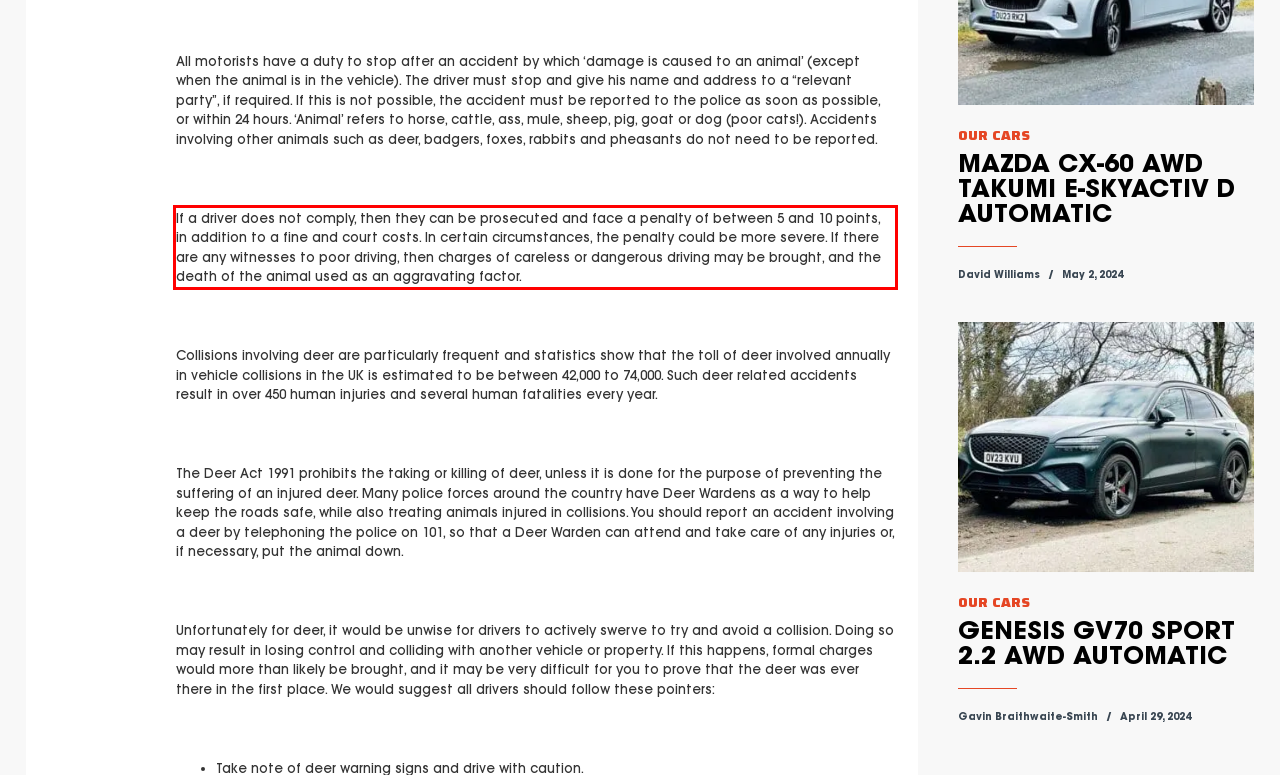Please perform OCR on the text content within the red bounding box that is highlighted in the provided webpage screenshot.

If a driver does not comply, then they can be prosecuted and face a penalty of between 5 and 10 points, in addition to a fine and court costs. In certain circumstances, the penalty could be more severe. If there are any witnesses to poor driving, then charges of careless or dangerous driving may be brought, and the death of the animal used as an aggravating factor.